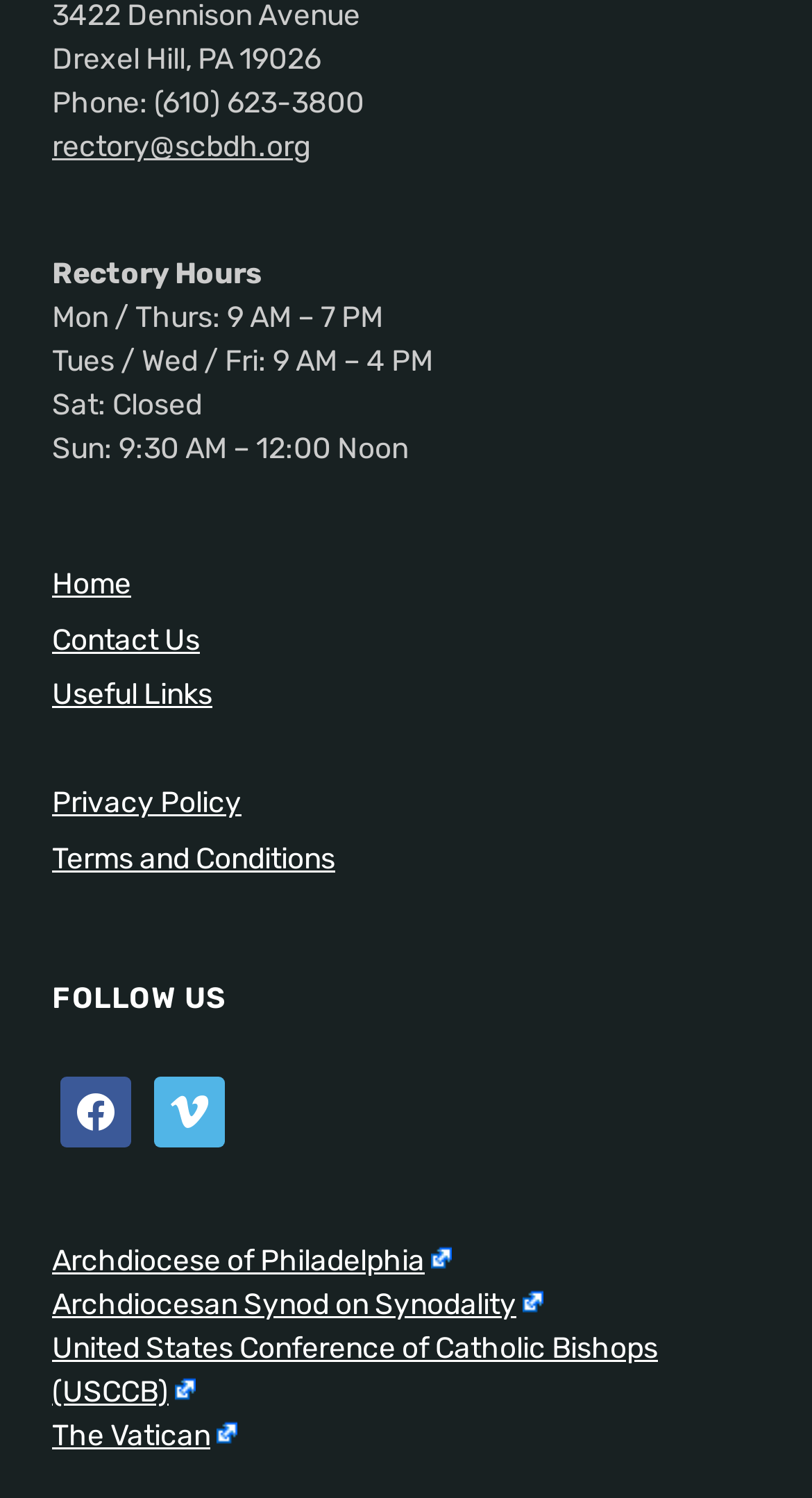Identify the bounding box coordinates for the element you need to click to achieve the following task: "contact us". The coordinates must be four float values ranging from 0 to 1, formatted as [left, top, right, bottom].

[0.064, 0.415, 0.246, 0.439]